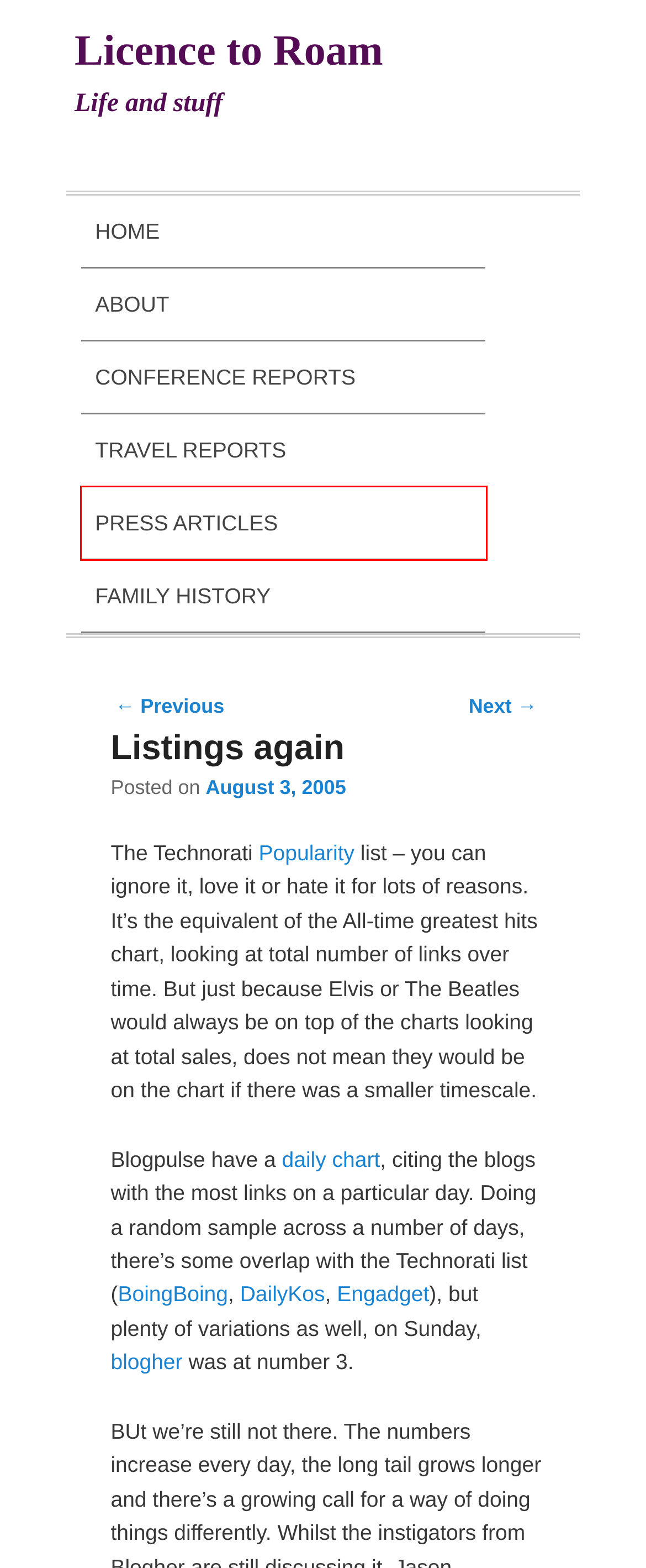You are presented with a screenshot of a webpage that includes a red bounding box around an element. Determine which webpage description best matches the page that results from clicking the element within the red bounding box. Here are the candidates:
A. familyhistory | Licence to Roam
B. Boing Boing - A Directory of Mostly Wonderful Things
C. Press Articles | Licence to Roam
D. Police Overflow and Paper charges | Licence to Roam
E. Daily Kos
F. Volume – Sifry part 2 | Licence to Roam
G. Yahoo
H. Licence to Roam | Life and stuff

C